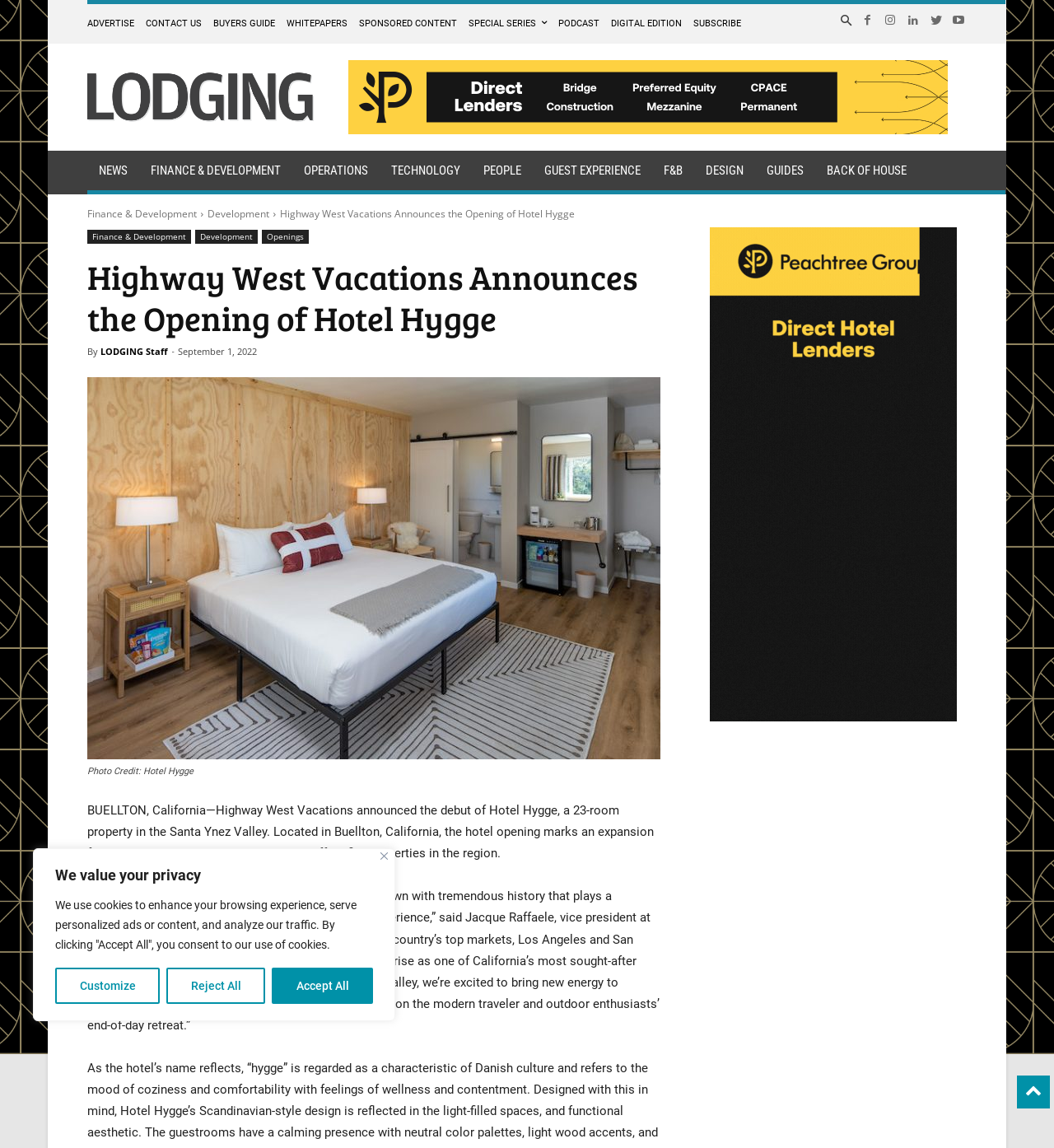Provide a single word or phrase to answer the given question: 
What is the theme of Hotel Hygge?

Scandinavian